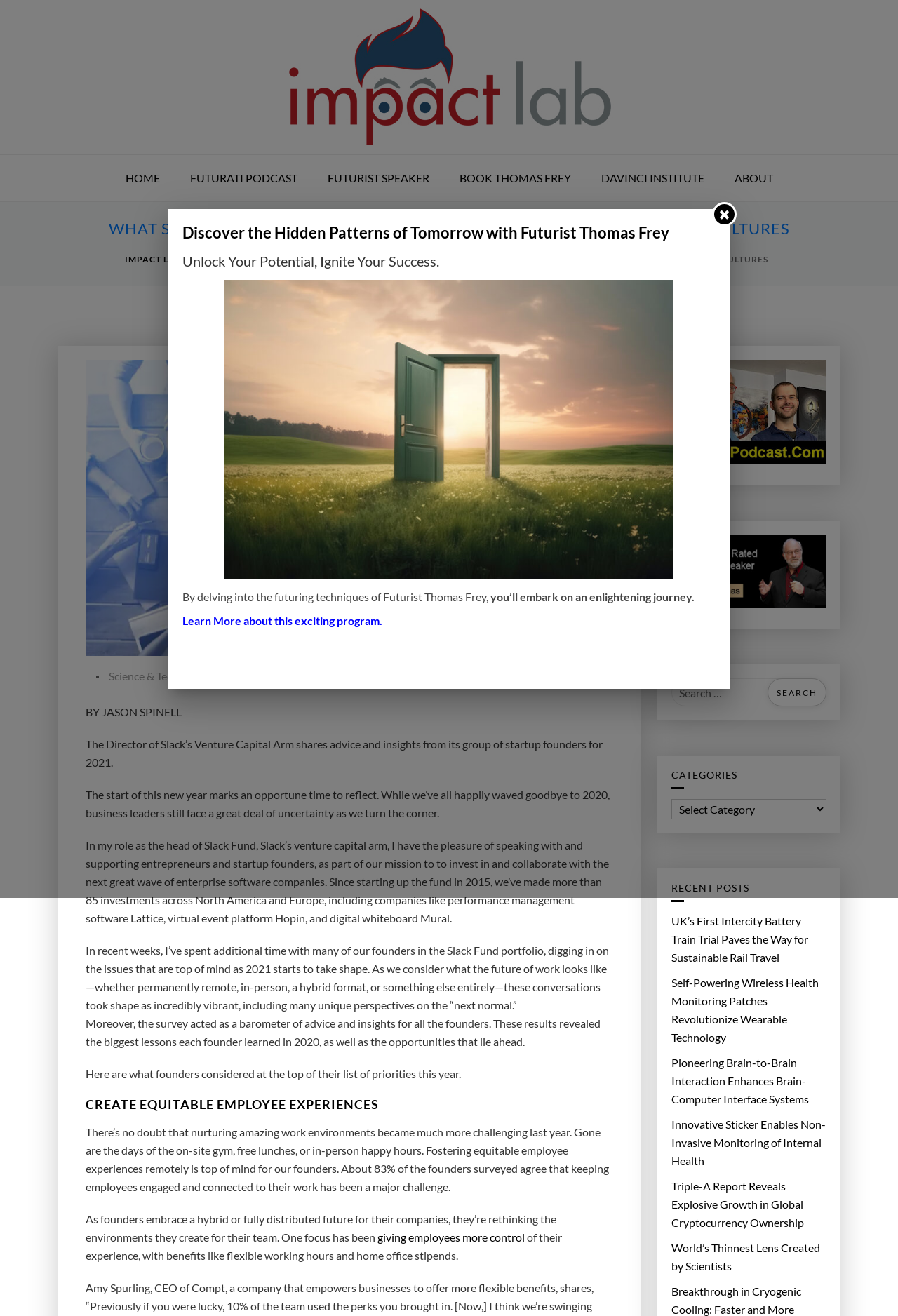Identify the bounding box coordinates for the region to click in order to carry out this instruction: "Visit the 'FUTURATI PODCAST' page". Provide the coordinates using four float numbers between 0 and 1, formatted as [left, top, right, bottom].

[0.196, 0.118, 0.346, 0.153]